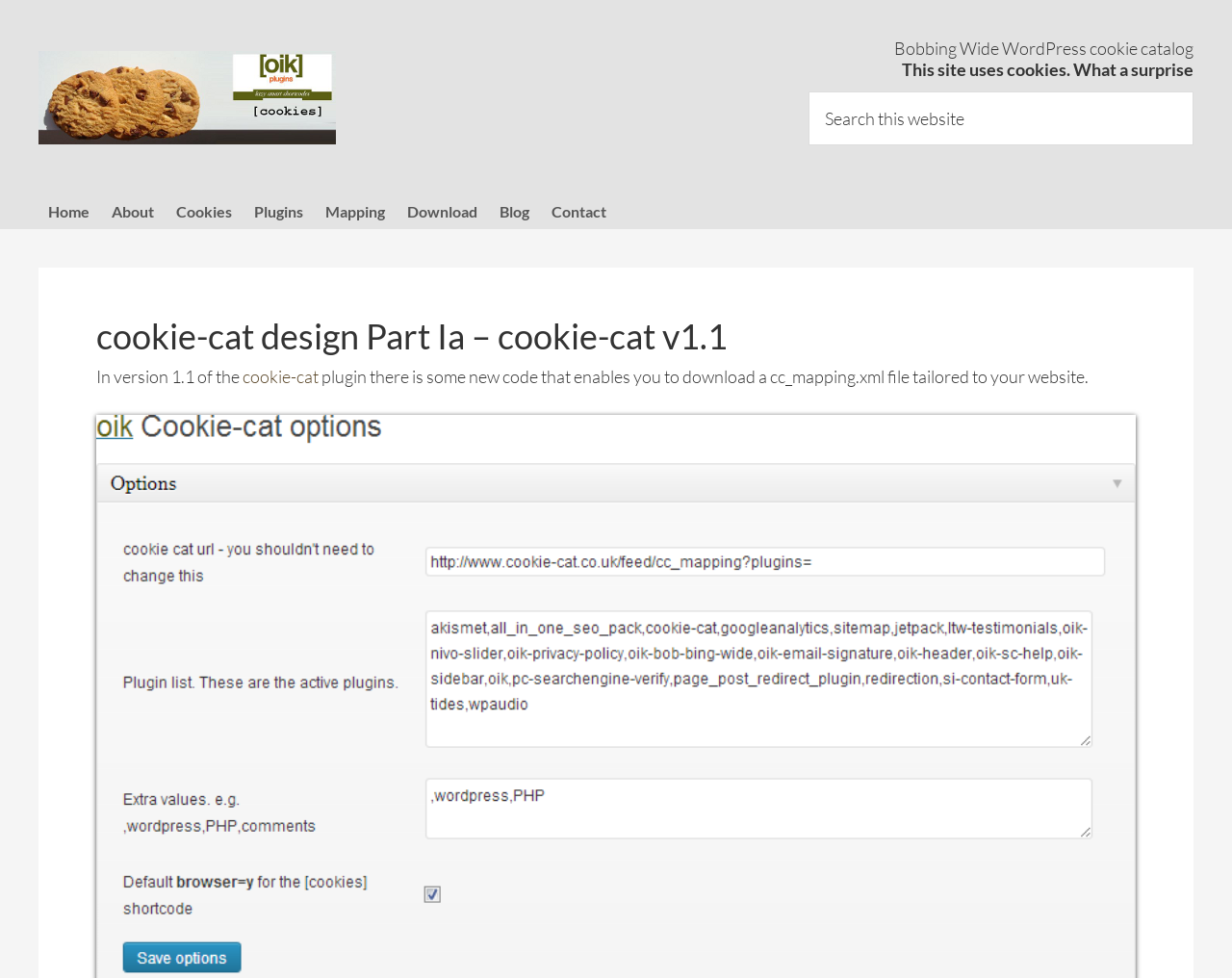Please provide the bounding box coordinates for the element that needs to be clicked to perform the following instruction: "go to home page". The coordinates should be given as four float numbers between 0 and 1, i.e., [left, top, right, bottom].

[0.031, 0.199, 0.08, 0.234]